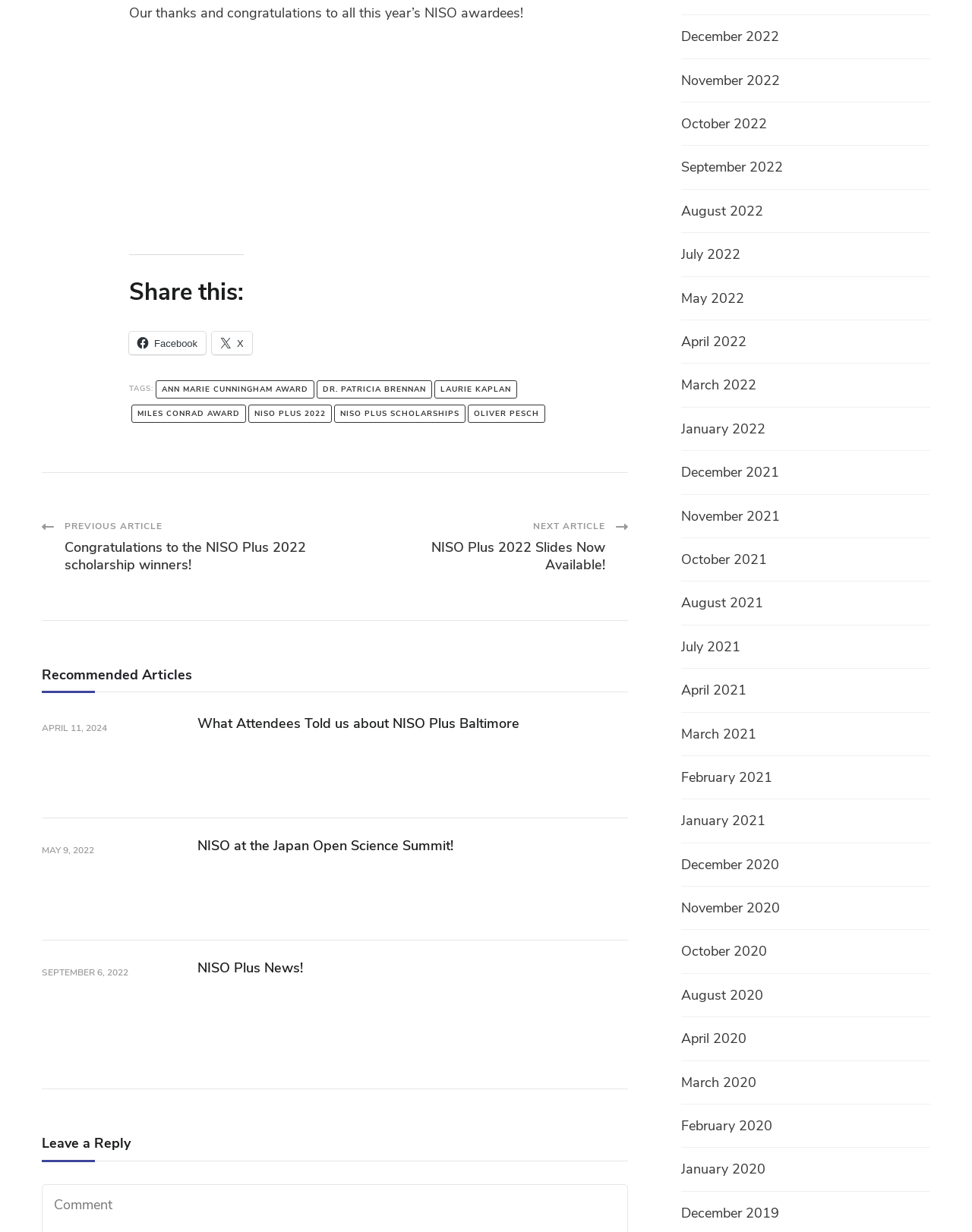What is the congratulatory message for?
Look at the image and provide a short answer using one word or a phrase.

NISO awardees